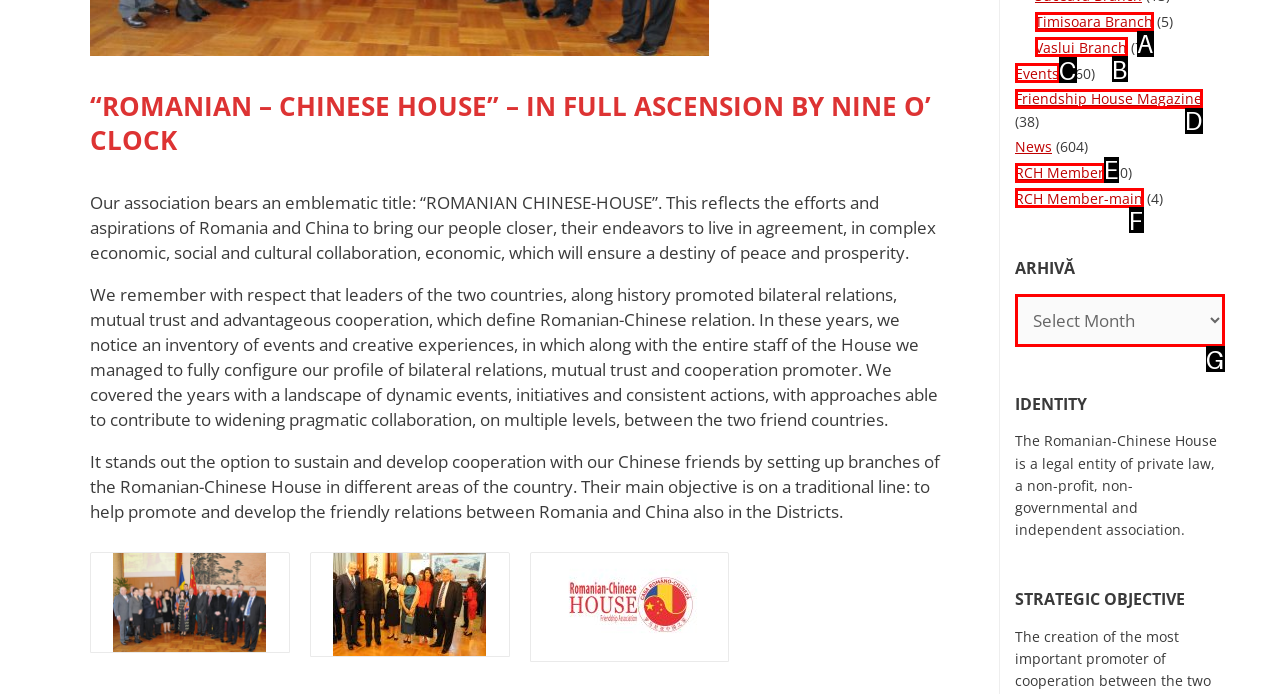Select the appropriate option that fits: Friendship House Magazine
Reply with the letter of the correct choice.

D